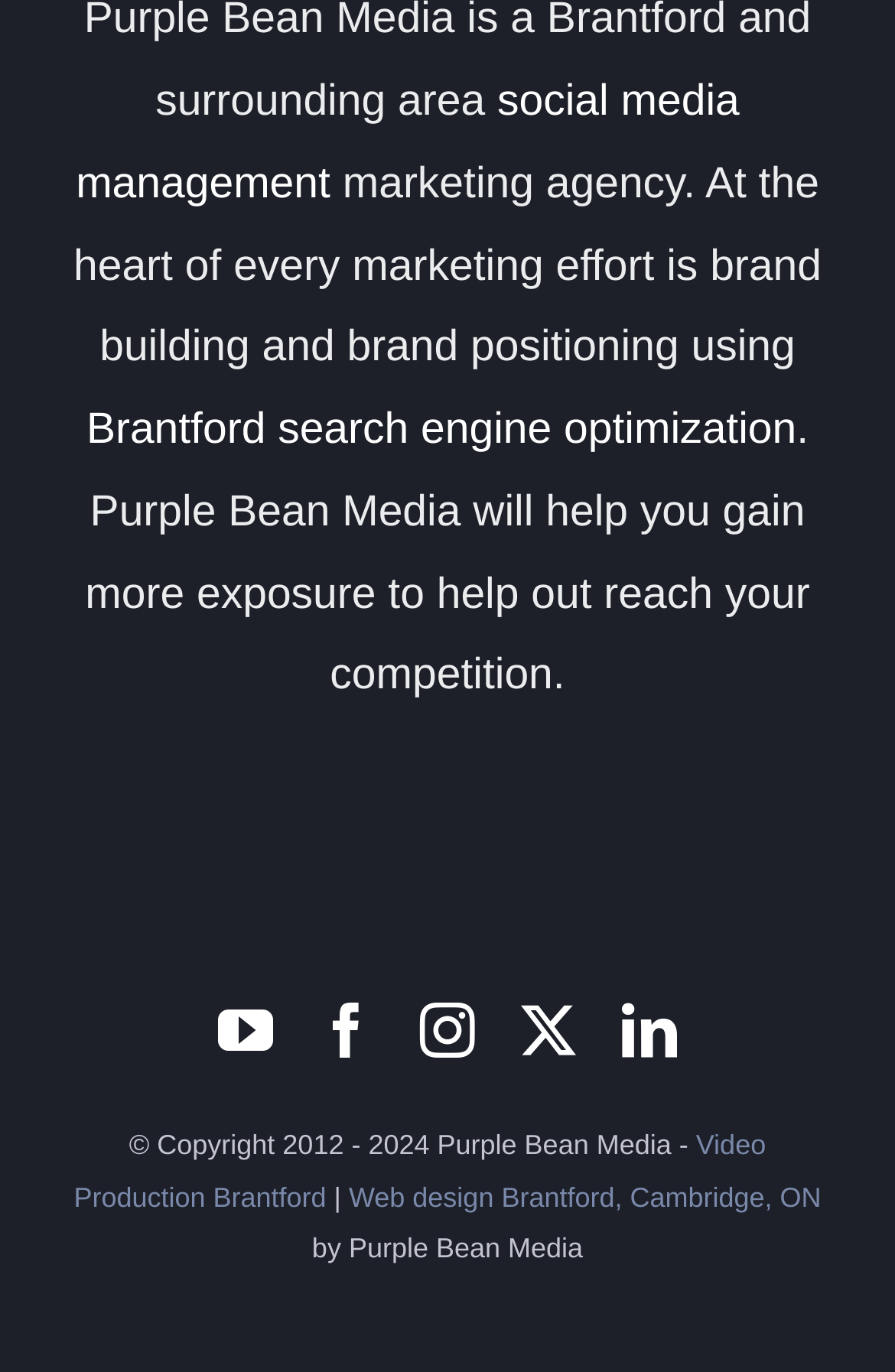Answer the question in a single word or phrase:
What services does the company offer?

SEO, Video Production, Web design